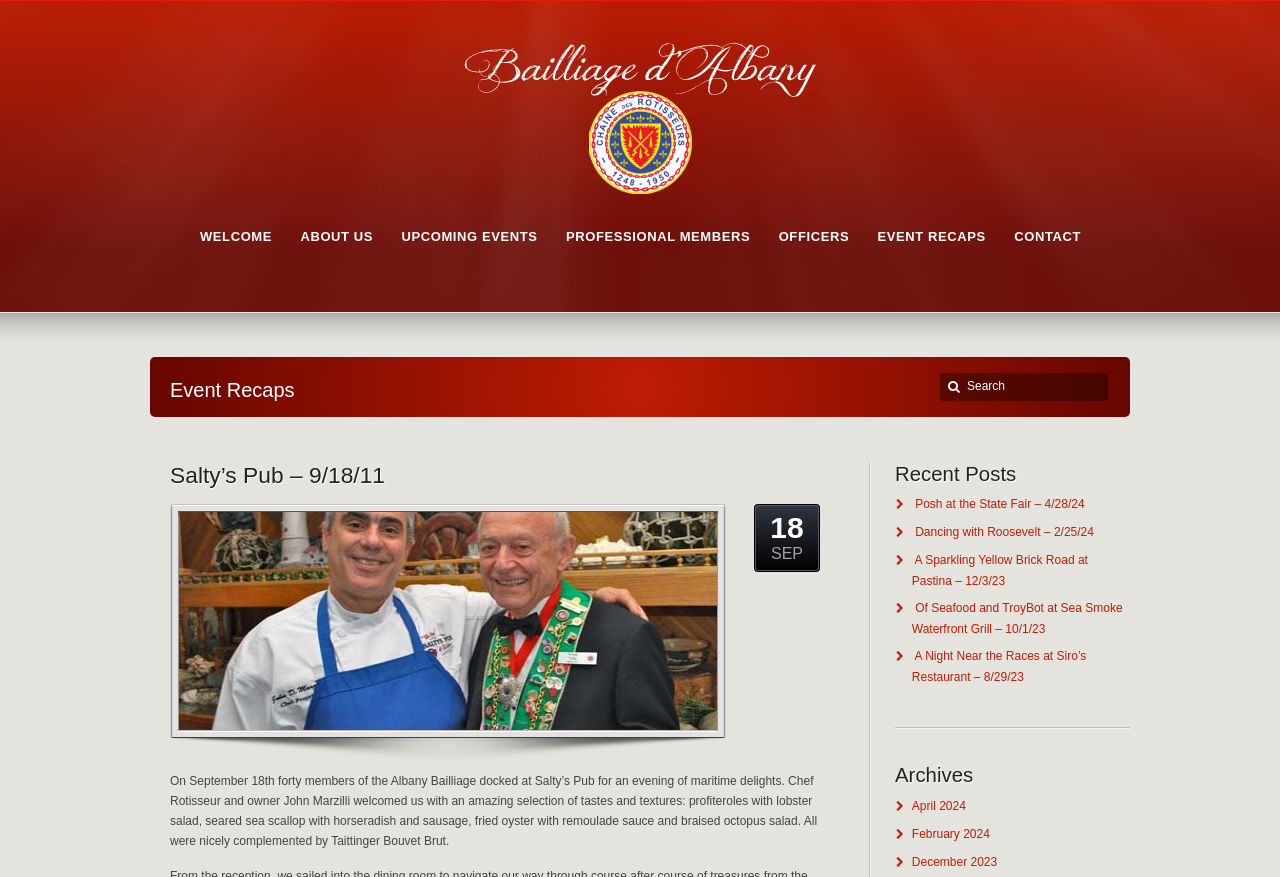Give a one-word or one-phrase response to the question: 
What is the type of event listed under 'Recent Posts'?

dining events